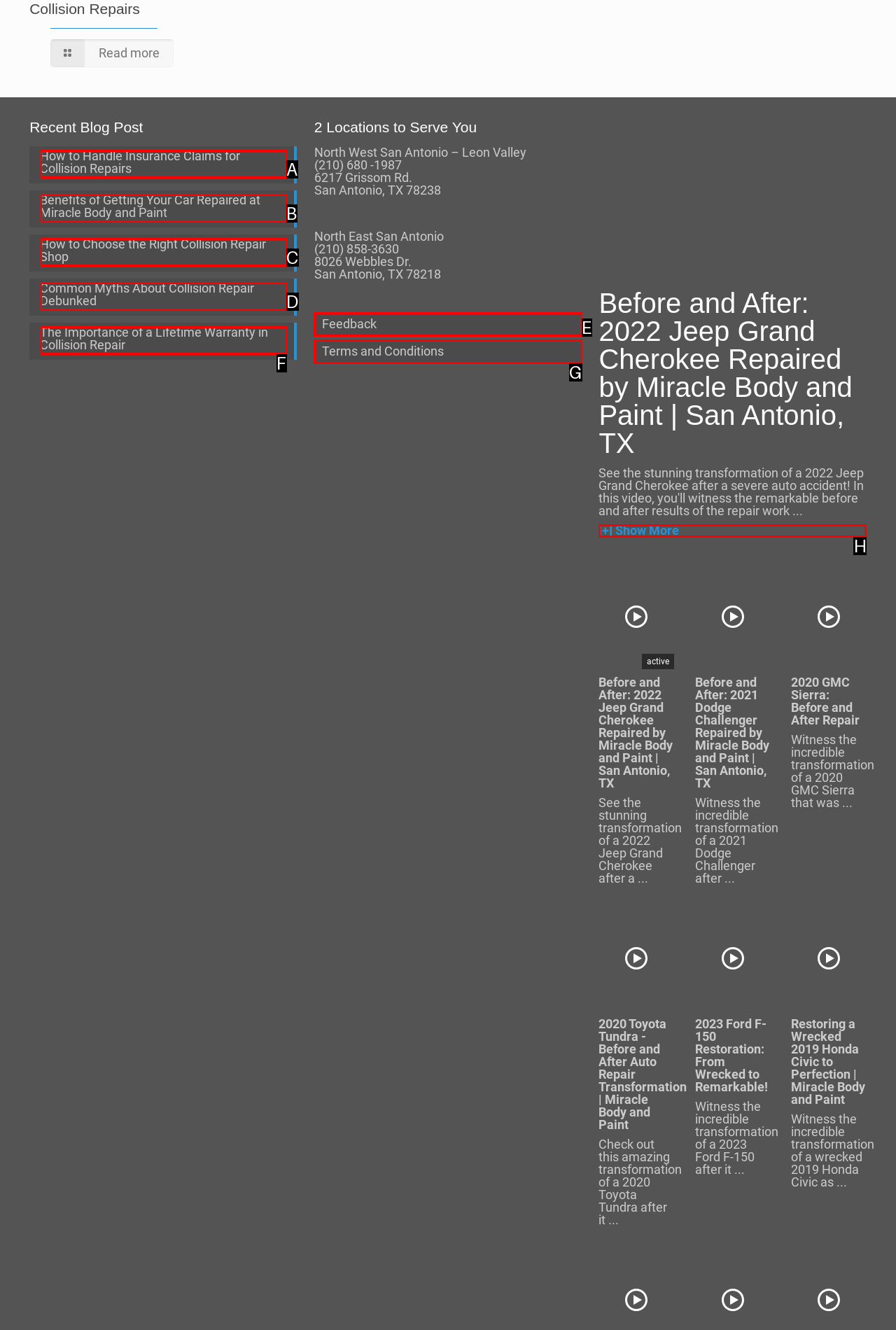Tell me which one HTML element best matches the description: Terms and Conditions
Answer with the option's letter from the given choices directly.

G